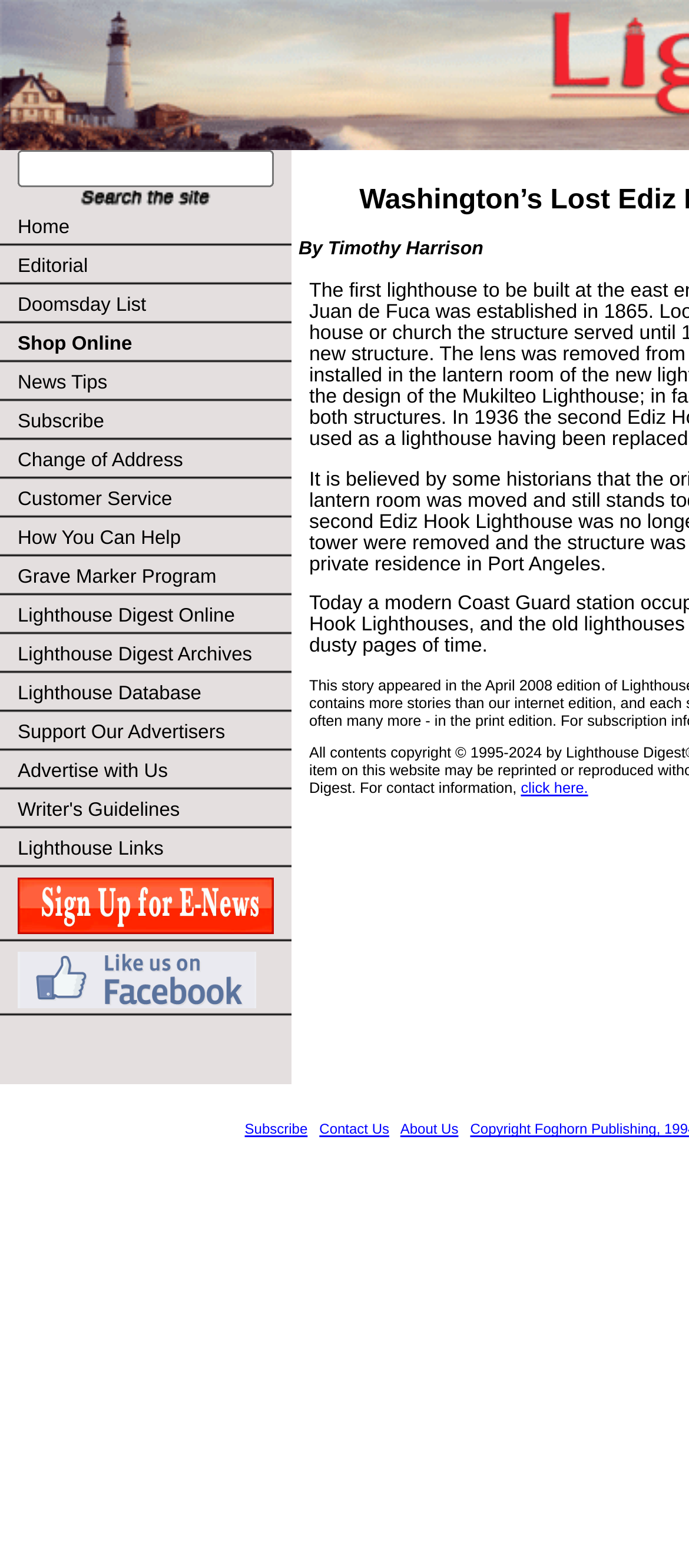Provide an in-depth caption for the elements present on the webpage.

The webpage appears to be the homepage of Lighthouse Digest, a publication focused on lighthouses. At the top of the page, there is a search bar with a text box and a search button, allowing users to search for specific content. 

Below the search bar, there is a row of links to various sections of the website, including Home, Editorial, Doomsday List, Shop Online, News Tips, Subscribe, Change of Address, Customer Service, and more. These links are arranged horizontally, taking up most of the width of the page.

On the right side of the page, there are two more links: Subscribe and Contact Us, with a small gap in between. Below these links, there is another link to About Us.

The page also features two images, one located near the top right corner and another near the bottom right corner. The top right image has a link to "click here" embedded within it.

Overall, the webpage has a simple and organized layout, with a focus on providing easy access to various sections of the website.